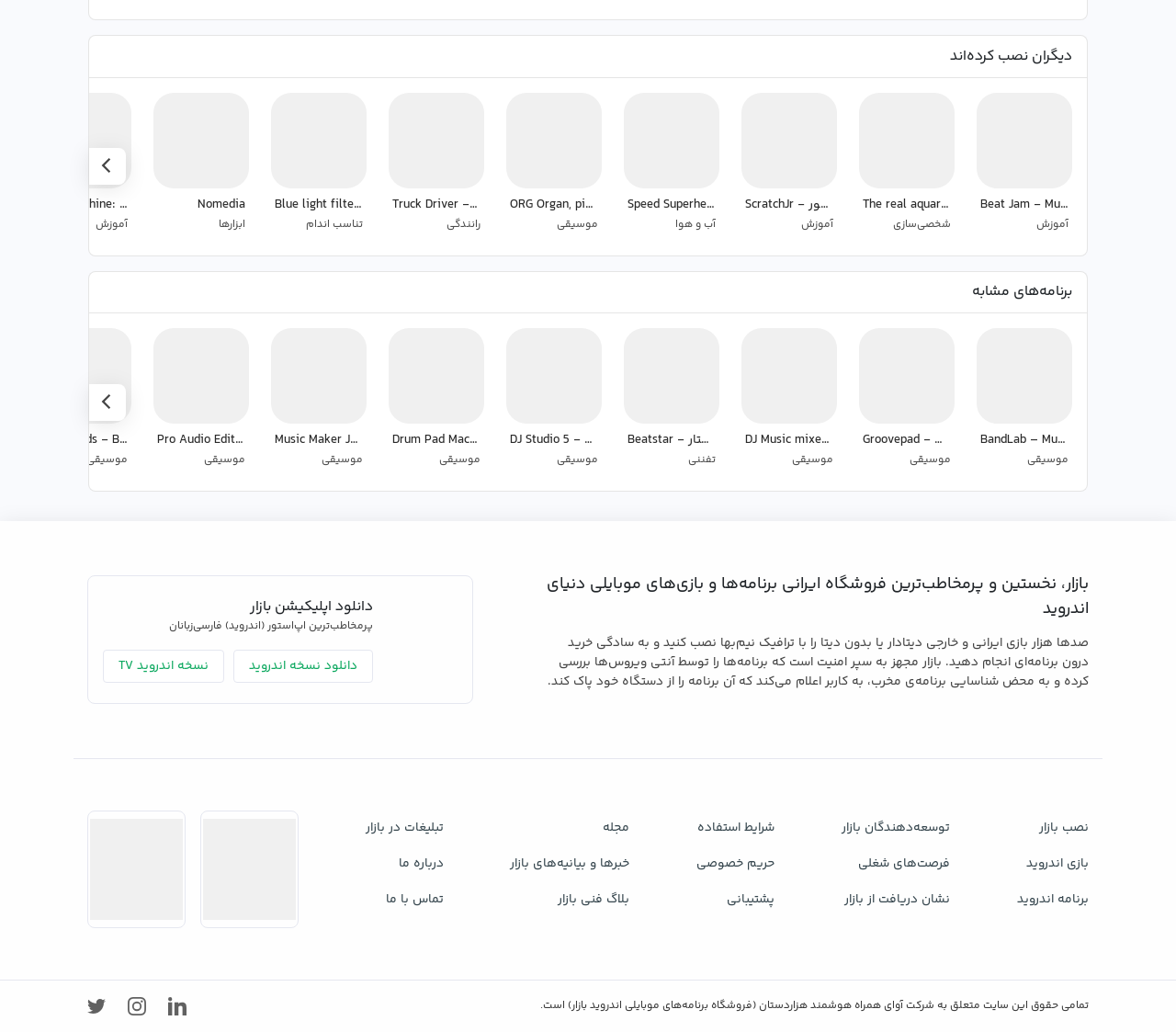How many links are there in the footer section? From the image, respond with a single word or brief phrase.

14